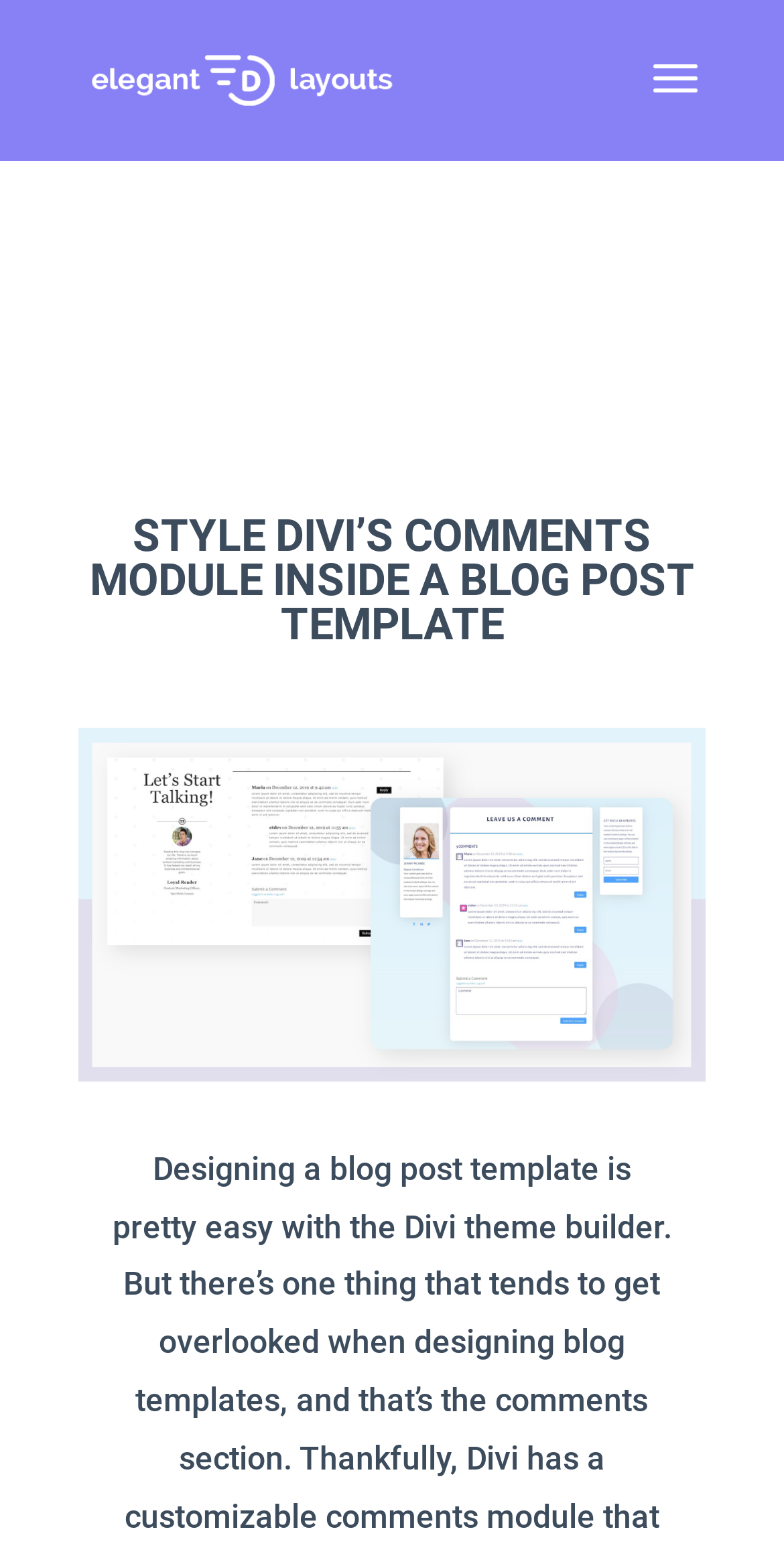Find the bounding box coordinates corresponding to the UI element with the description: "alt="Elegant Divi Layouts"". The coordinates should be formatted as [left, top, right, bottom], with values as floats between 0 and 1.

[0.11, 0.037, 0.51, 0.062]